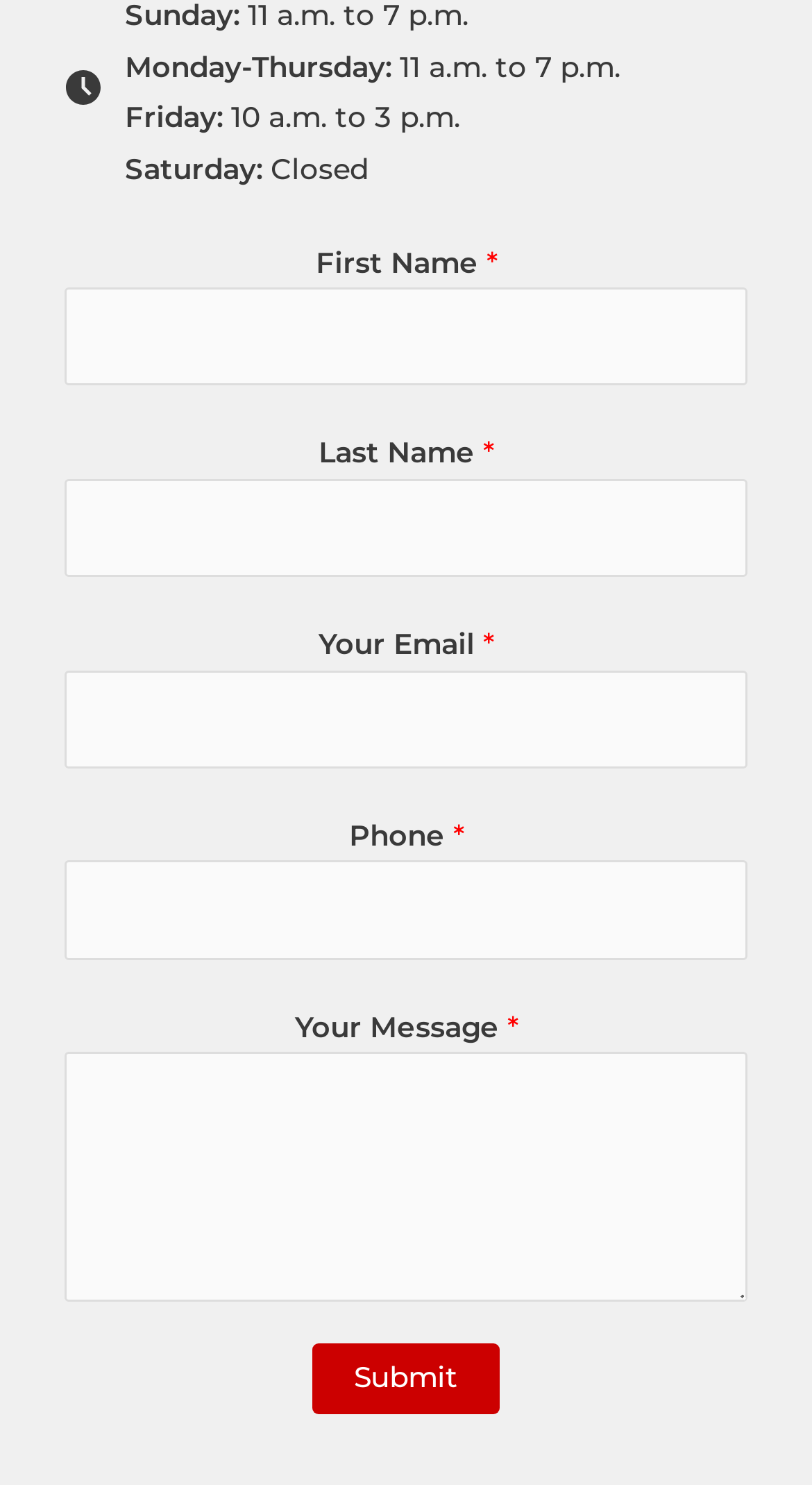Based on the element description "parent_node: Last Name * name="wpforms[fields][3]"", predict the bounding box coordinates of the UI element.

[0.079, 0.323, 0.921, 0.389]